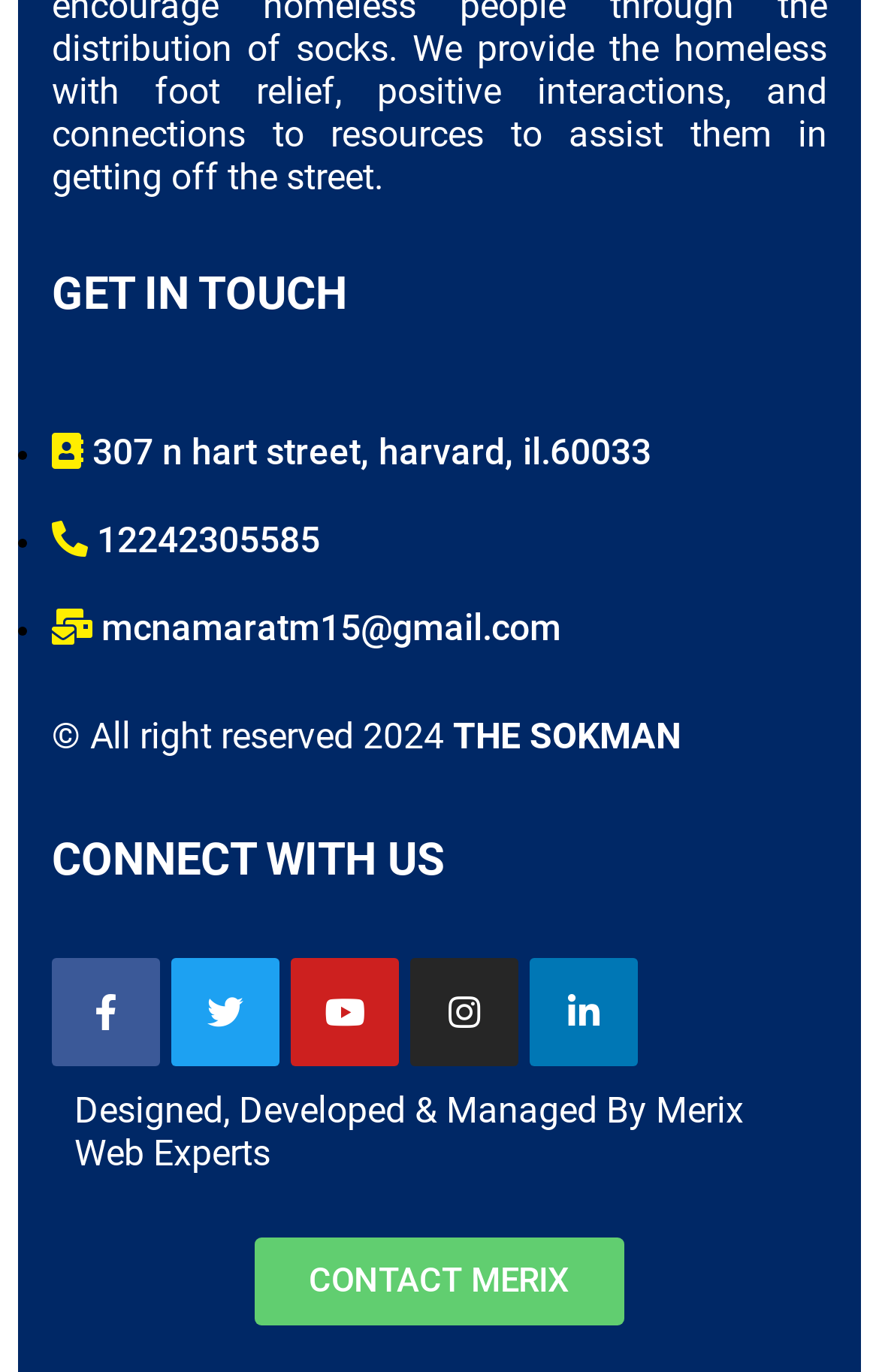What is the link to contact Merix?
Based on the image, provide your answer in one word or phrase.

CONTACT MERIX